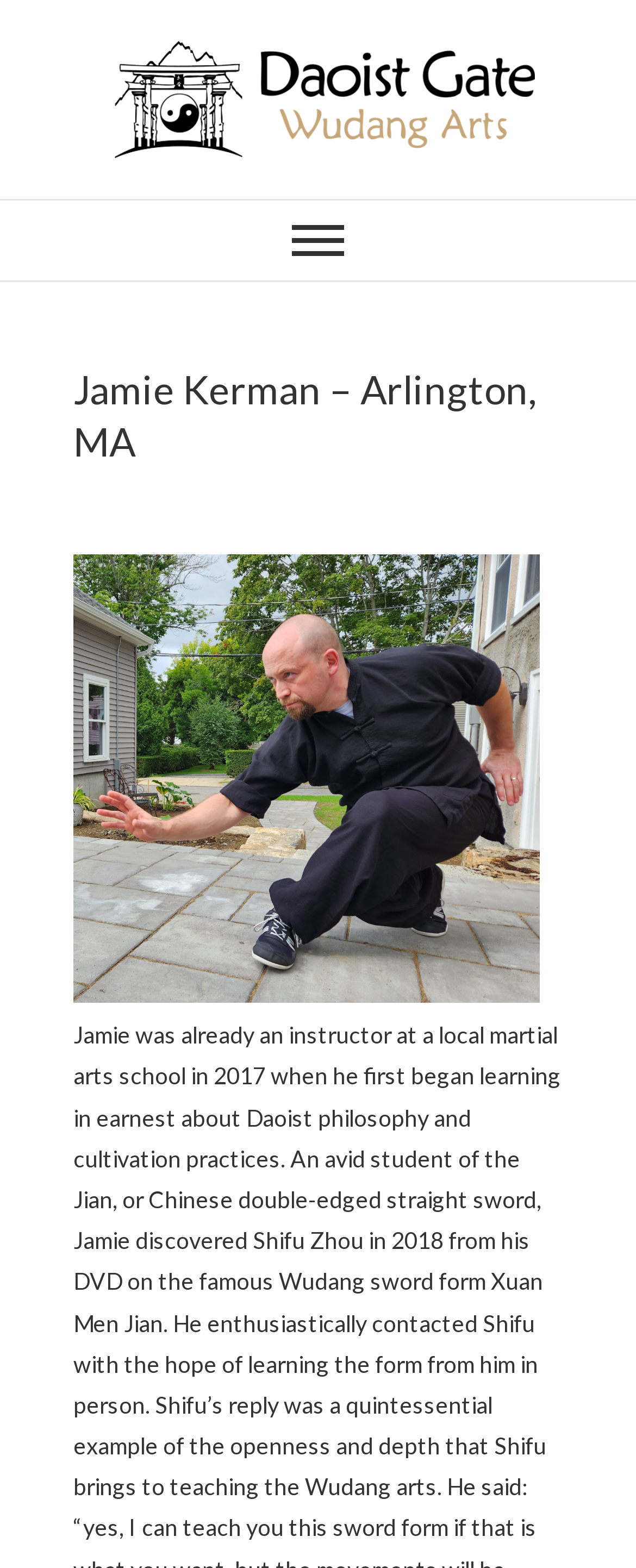Using the provided description parent_node: Daoist Gate, find the bounding box coordinates for the UI element. Provide the coordinates in (top-left x, top-left y, bottom-right x, bottom-right y) format, ensuring all values are between 0 and 1.

[0.16, 0.025, 0.84, 0.043]